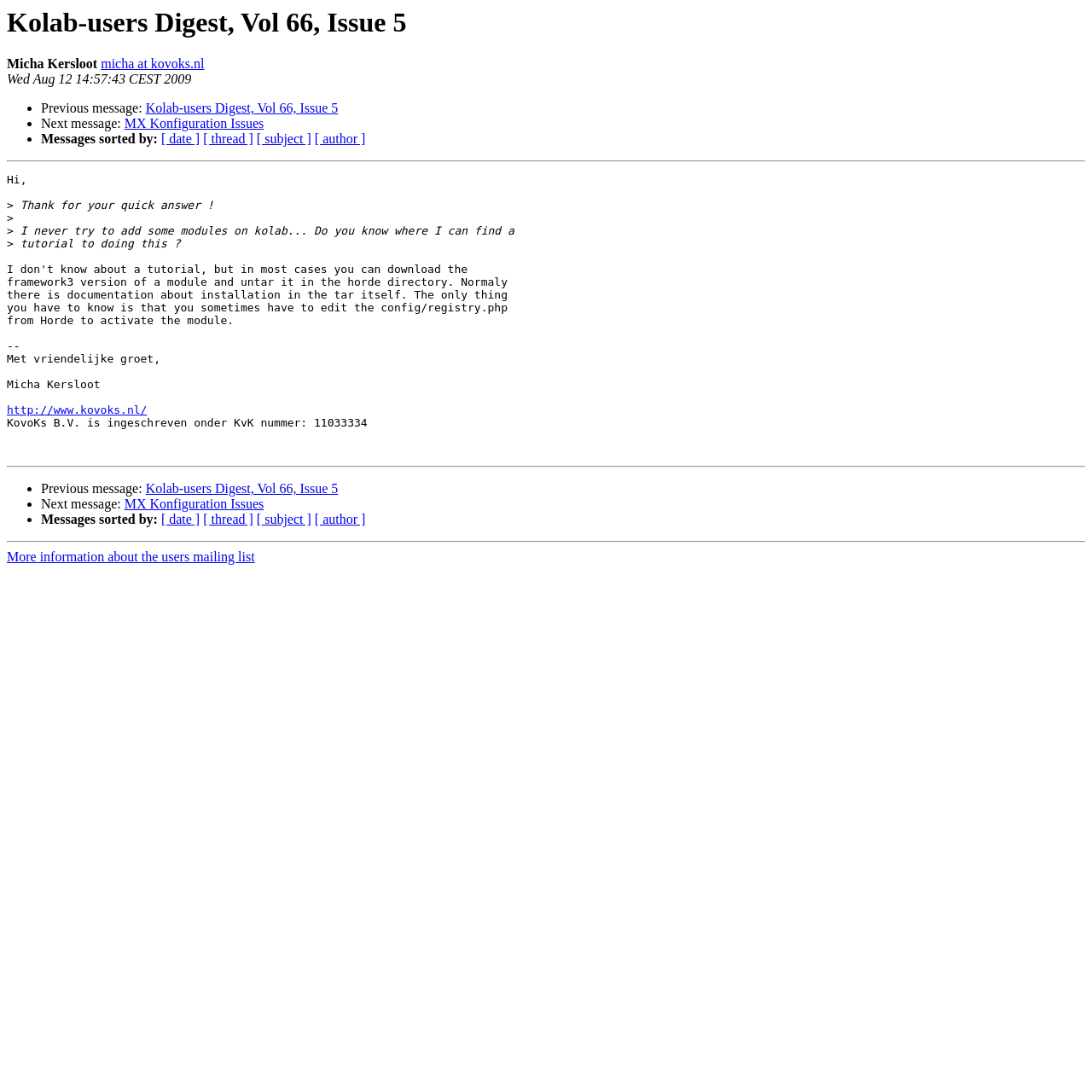Point out the bounding box coordinates of the section to click in order to follow this instruction: "Visit Micha Kersloot's website".

[0.092, 0.052, 0.187, 0.065]